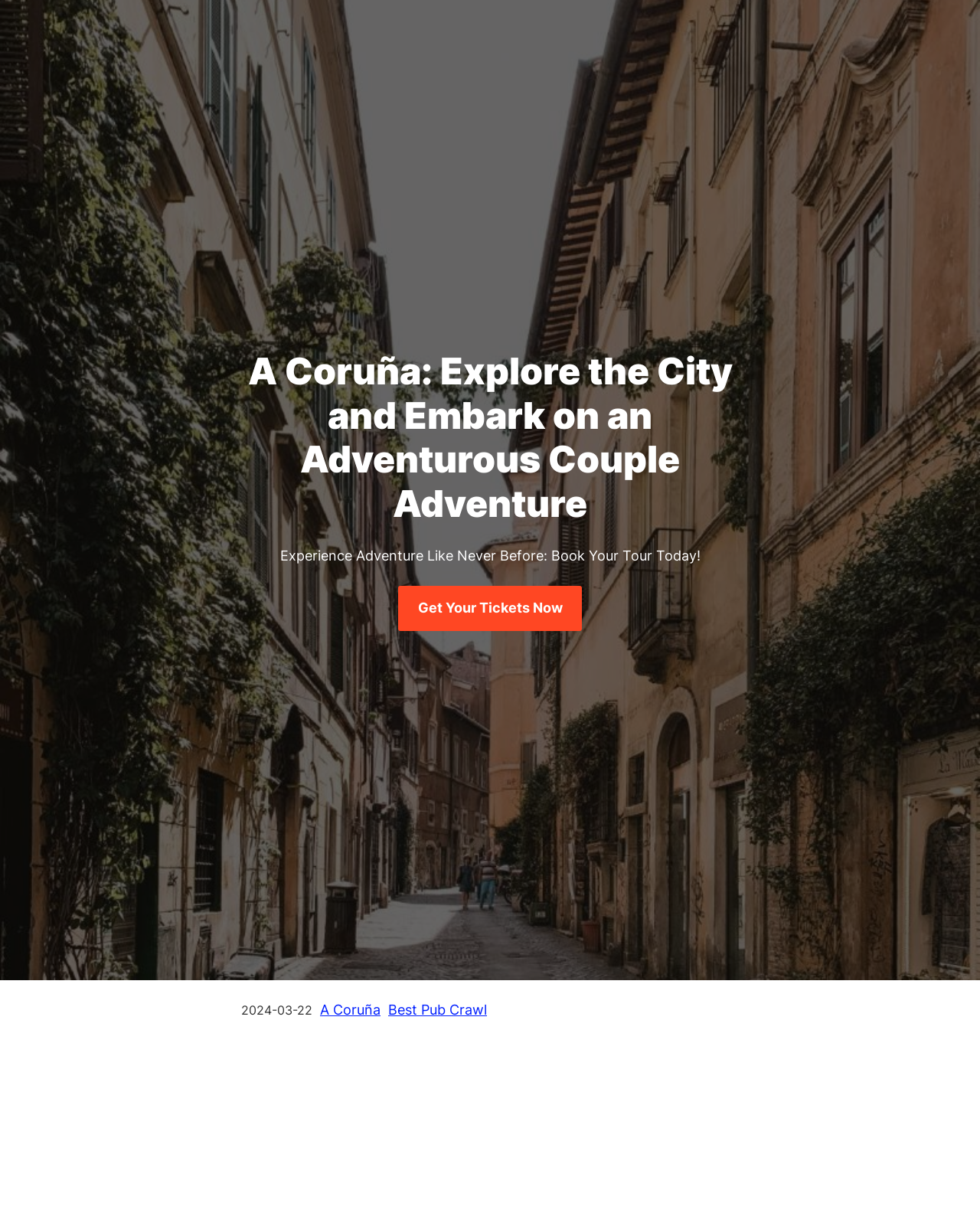Extract the main title from the webpage.

A Coruña: Explore the City and Embark on an Adventurous Couple Adventure